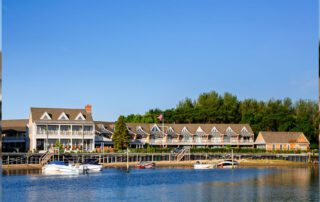Give a thorough caption for the picture.

A picturesque view of a charming lakeside house, showcasing a delightful blend of natural beauty and architectural elegance. The scene captures the building's inviting exterior, complete with multiple gabled roofs and a wooden deck that leads right to the tranquil water's edge. The calm lake reflects the bright blue sky above, enhancing the serene atmosphere. Surrounding the house, lush greenery adds to the tranquil ambiance, making it an ideal getaway spot. This image perfectly encapsulates a peaceful retreat, inviting viewers to imagine the relaxing moments that one could enjoy here.